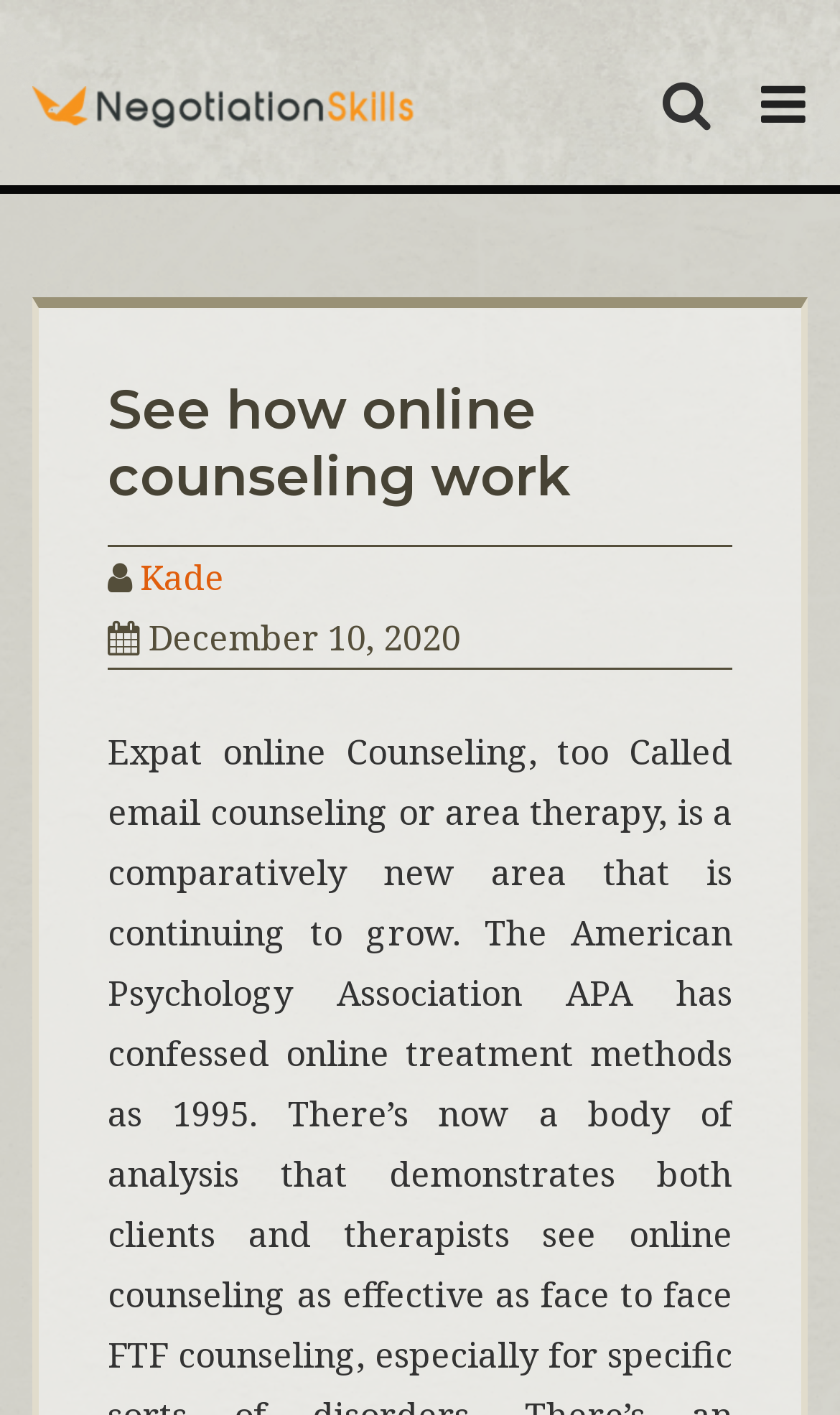Answer the question below in one word or phrase:
What is the main topic of the webpage?

Negotiation Skills